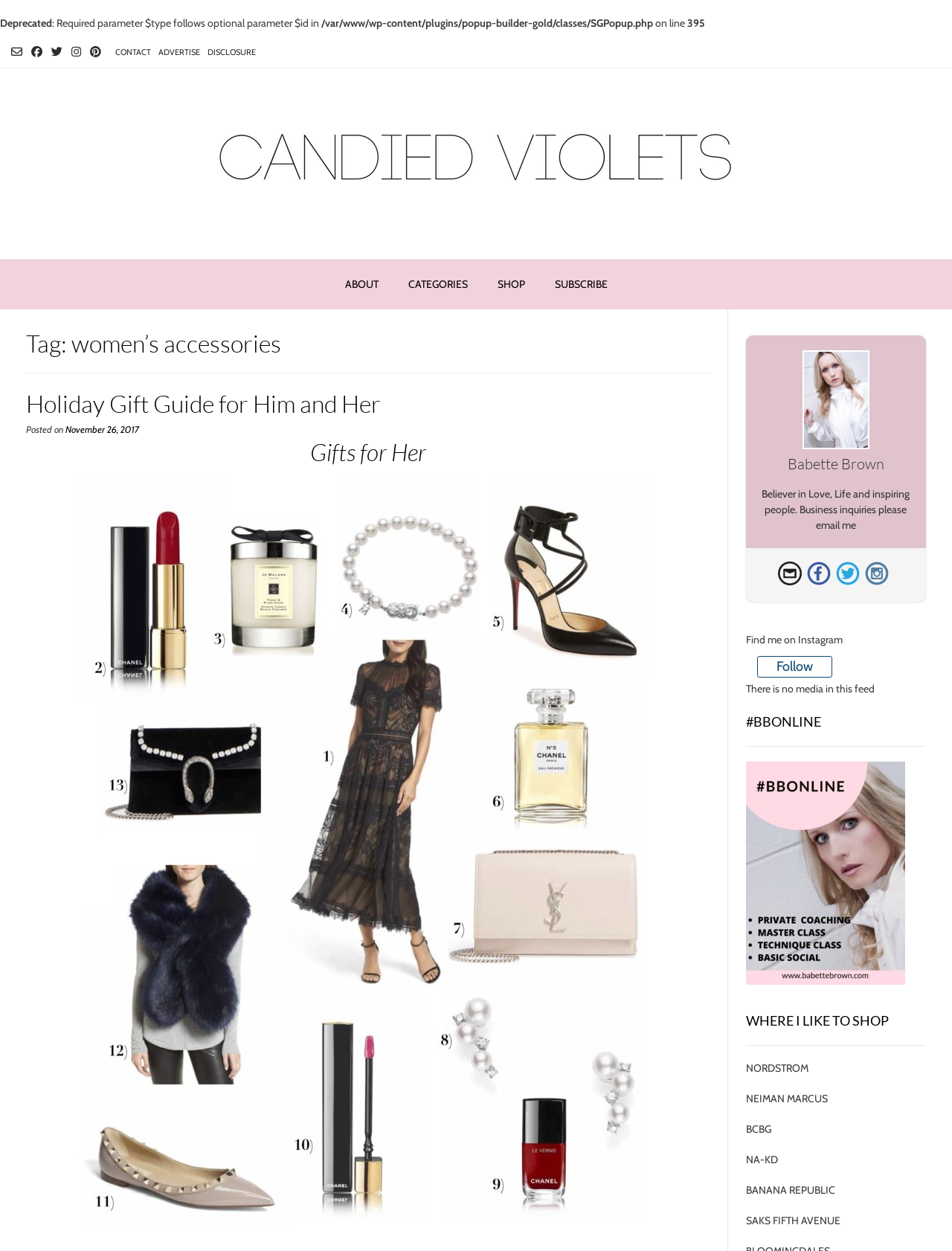What are some of the author's favorite shopping destinations?
Answer with a single word or phrase by referring to the visual content.

NORDSTROM, NEIMAN MARCUS, BCBG